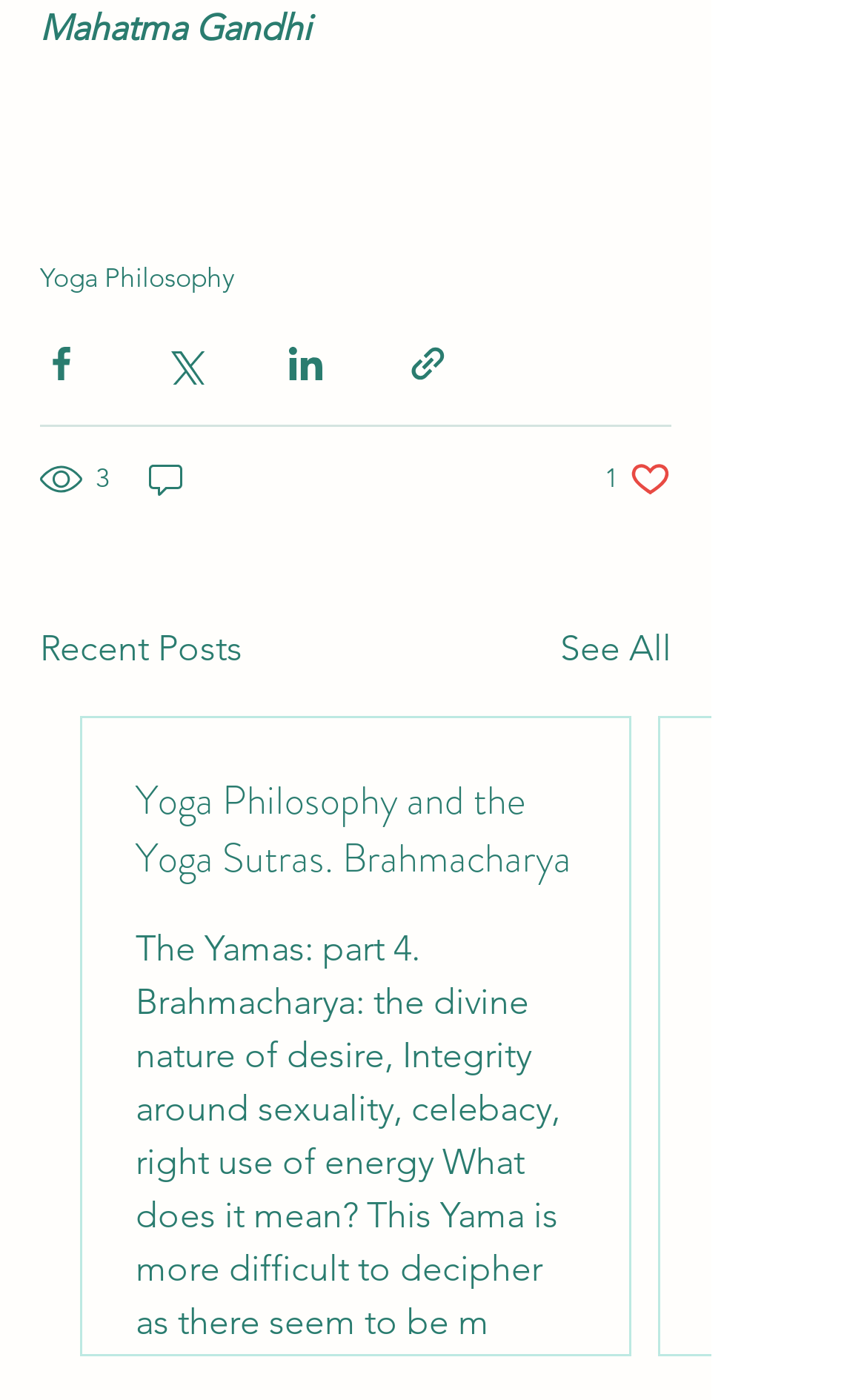Give the bounding box coordinates for this UI element: "Yoga Philosophy". The coordinates should be four float numbers between 0 and 1, arranged as [left, top, right, bottom].

[0.046, 0.185, 0.272, 0.209]